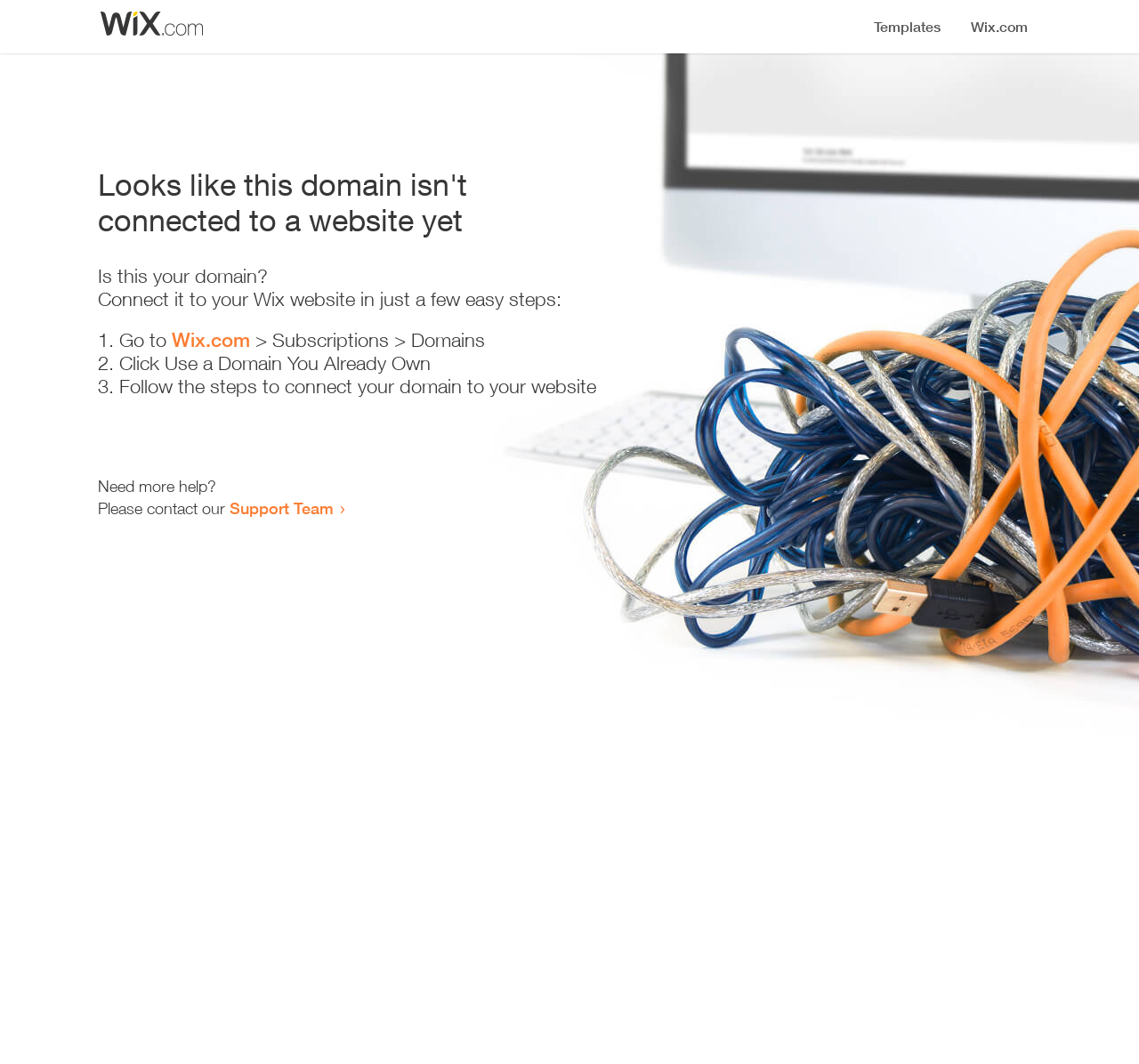Respond to the following question with a brief word or phrase:
Where can I get more help?

Support Team